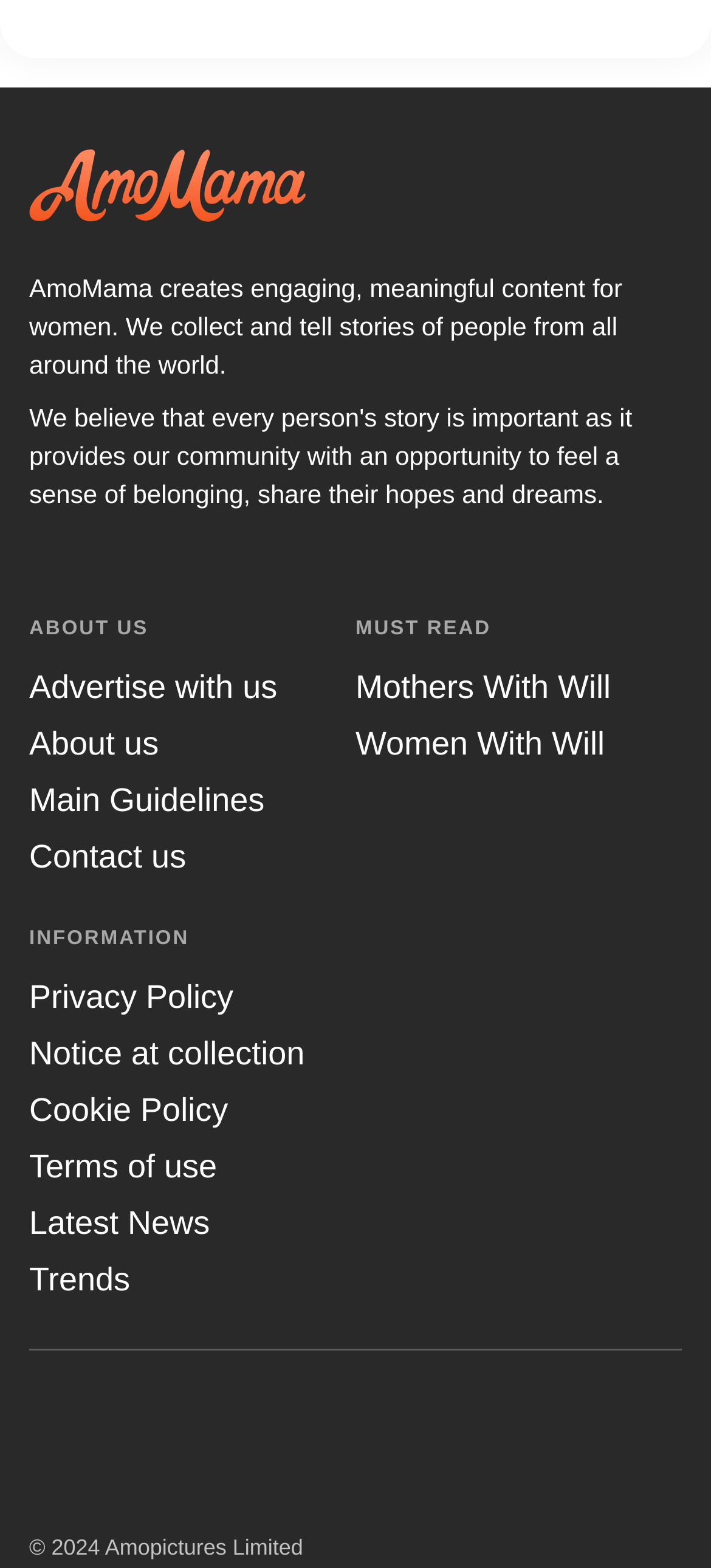Provide a brief response to the question using a single word or phrase: 
What social media platforms does the website have?

instagram, facebook, youtube